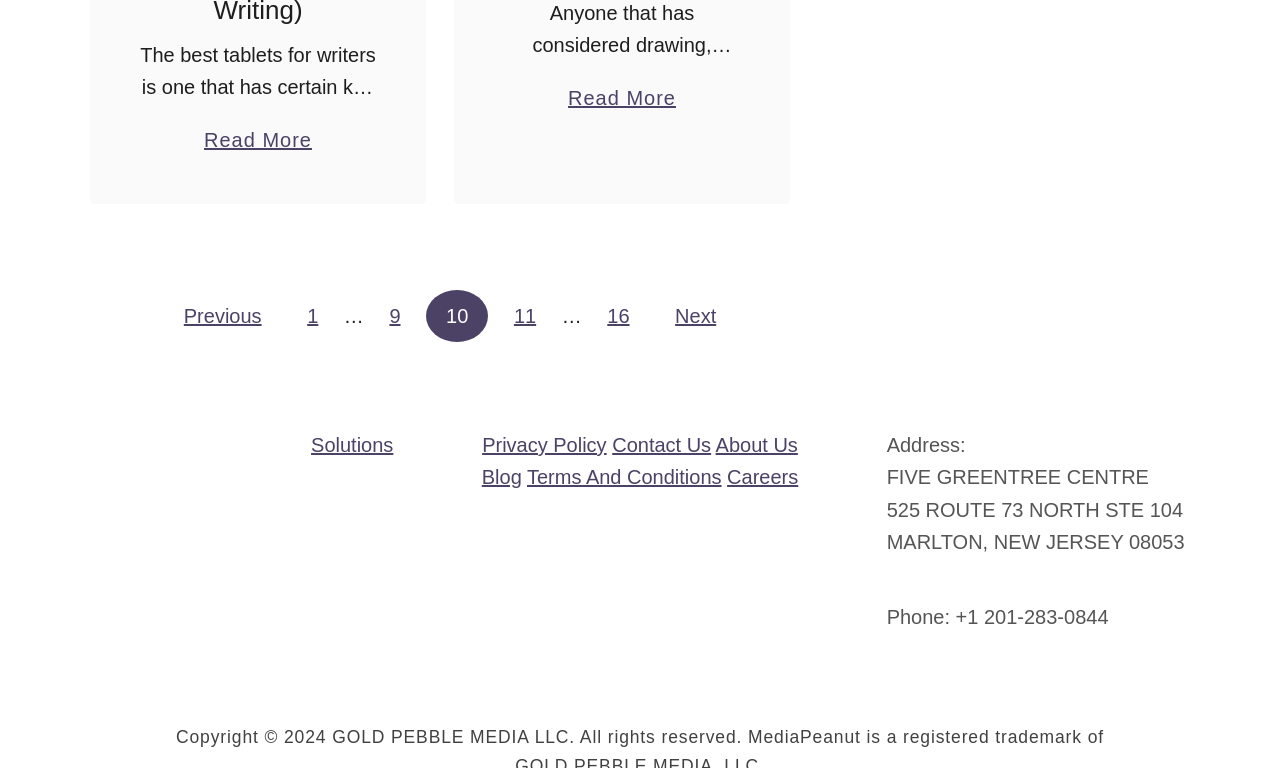Pinpoint the bounding box coordinates of the area that should be clicked to complete the following instruction: "go to home page". The coordinates must be given as four float numbers between 0 and 1, i.e., [left, top, right, bottom].

None